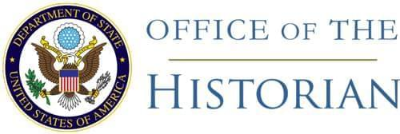What phrase surrounds the seal?
Give a one-word or short phrase answer based on the image.

OFFICE OF THE HISTORIAN